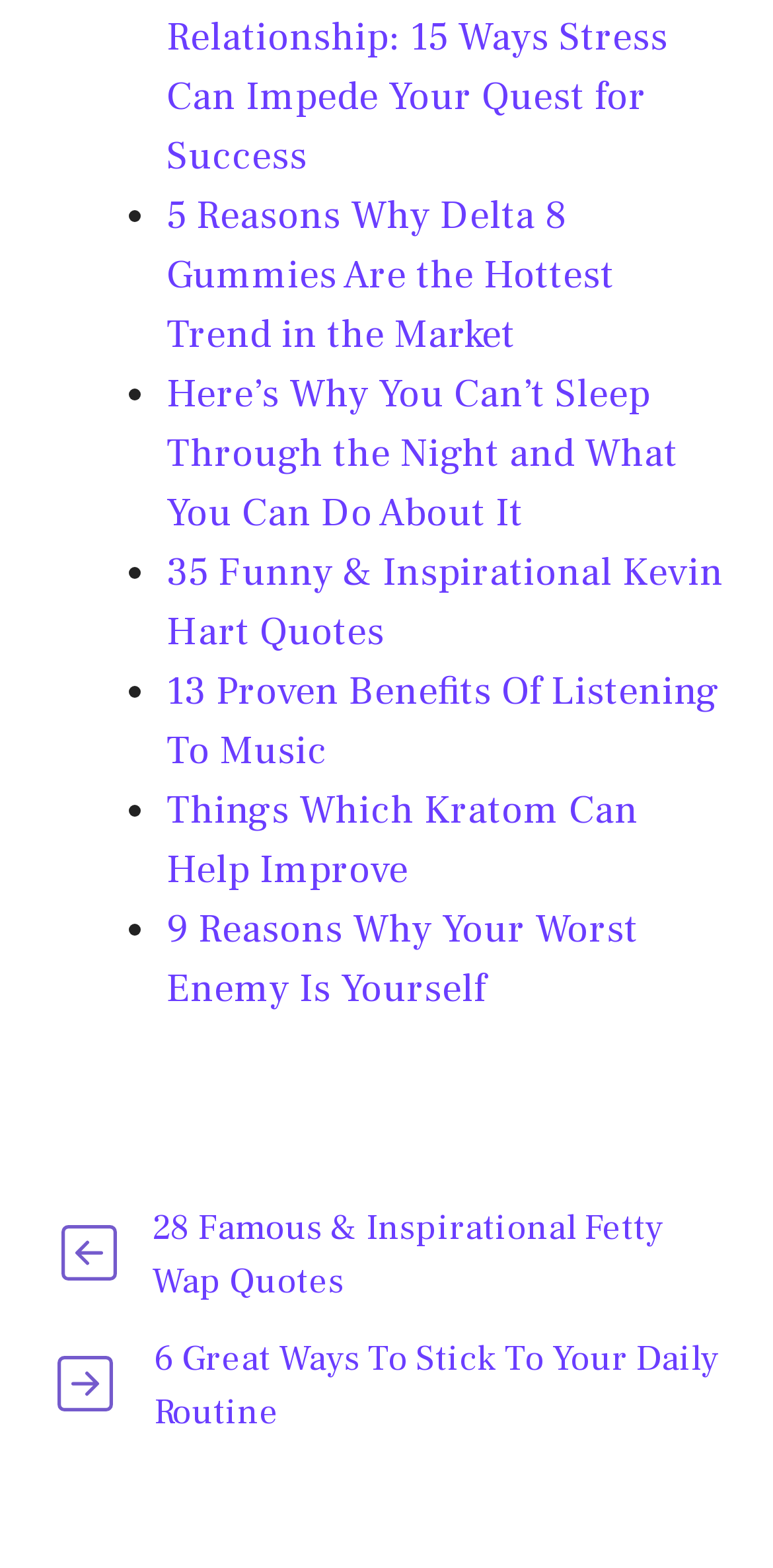Specify the bounding box coordinates of the area that needs to be clicked to achieve the following instruction: "Read the article about Ukraine".

None